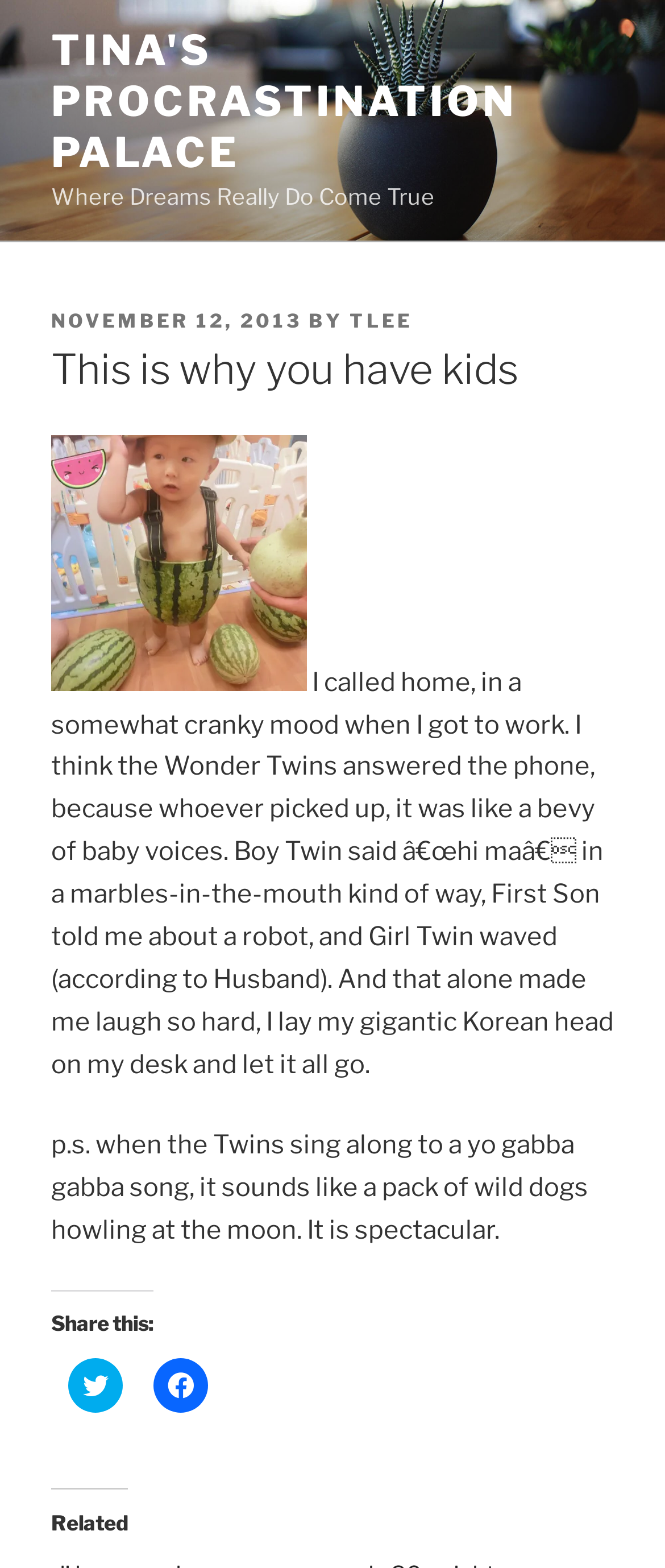Predict the bounding box of the UI element based on this description: "Tina's ProcrastiNation Palace".

[0.077, 0.016, 0.776, 0.113]